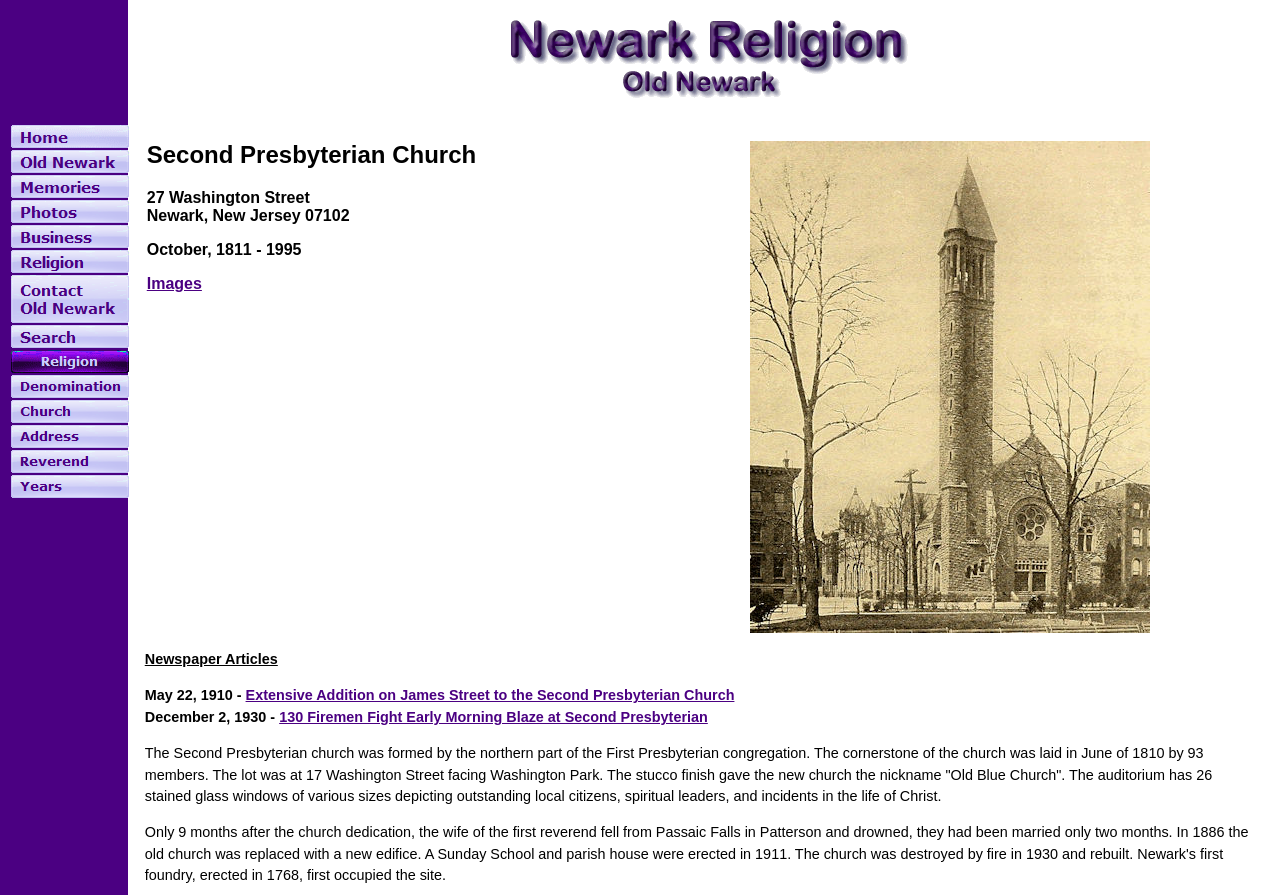Create an in-depth description of the webpage, covering main sections.

The webpage is about the Second Presbyterian Church, with a prominent image of the church at the top, taking up about half of the screen width. Below the image, there is a row of links, including "Home", "Old Newark", "Memories", "Photos", and others, which are likely navigation links to different sections of the website.

On the left side of the page, there is a table with a heading "Second Presbyterian Church" and an address "27 Washington Street Newark, New Jersey 07102". Below the heading, there is a link to "Images" and a brief description of the church's history, including its formation and the laying of its cornerstone in 1810.

On the right side of the page, there is a large image that takes up most of the screen width. Below the image, there are several newspaper article titles and dates, including "May 22, 1910 - Extensive Addition on James Street to the Second Presbyterian Church" and "December 2, 1930 - 130 Firemen Fight Early Morning Blaze at Second Presbyterian". These articles are likely related to the history of the church.

At the bottom of the page, there is a longer paragraph of text that provides more information about the church's history, including its nickname "Old Blue Church" and the features of its auditorium, such as 26 stained glass windows.